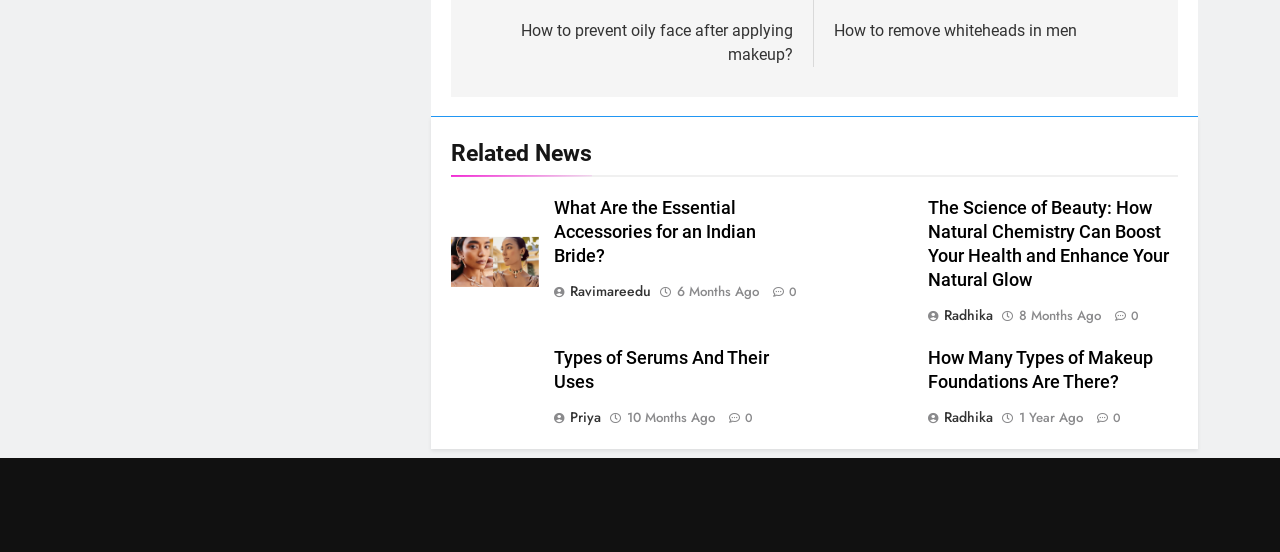What is the shape of the icon next to the author's name? Using the information from the screenshot, answer with a single word or phrase.

Heart